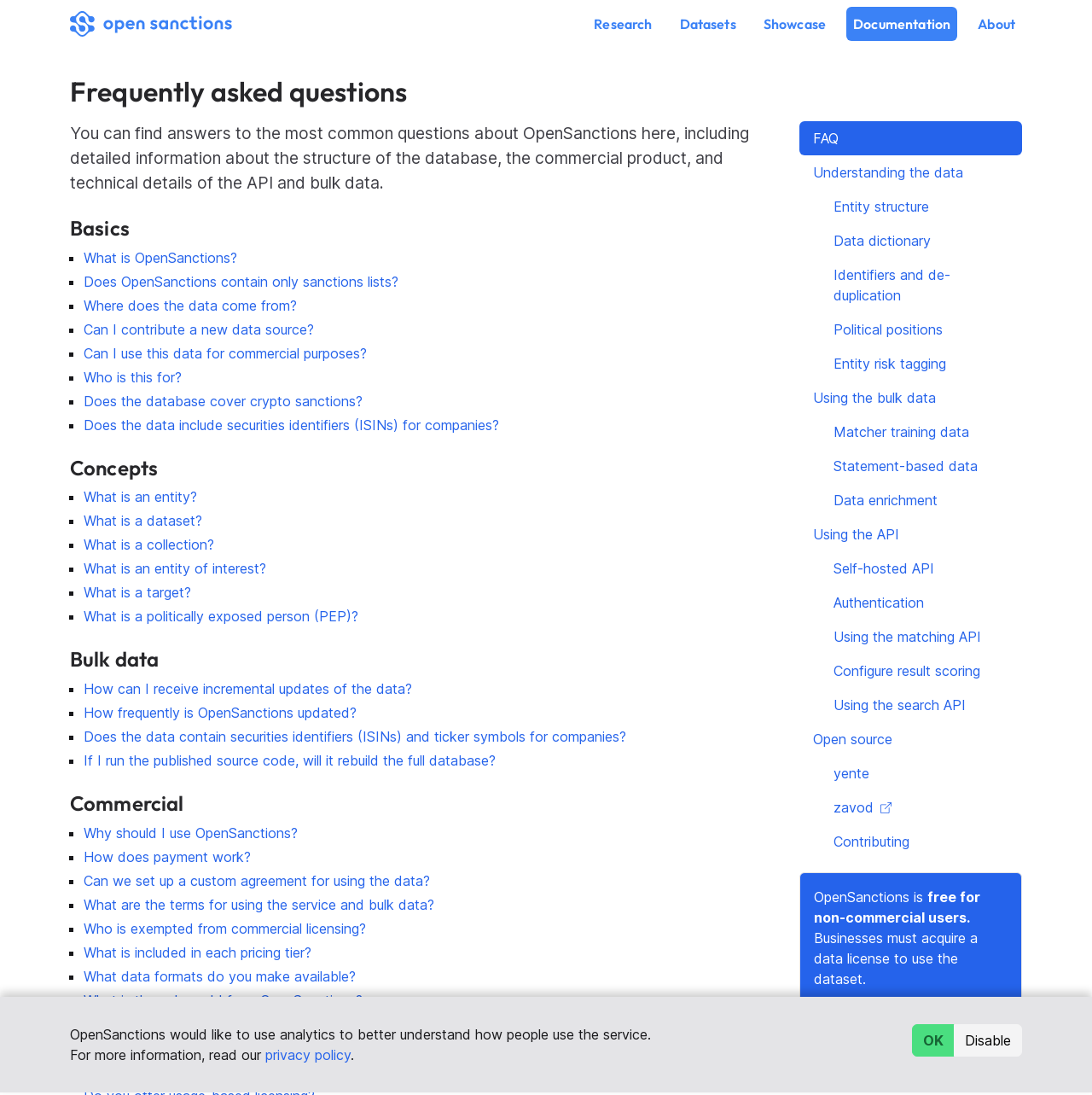Find the bounding box coordinates of the element to click in order to complete this instruction: "View 'FAQ'". The bounding box coordinates must be four float numbers between 0 and 1, denoted as [left, top, right, bottom].

[0.732, 0.111, 0.936, 0.142]